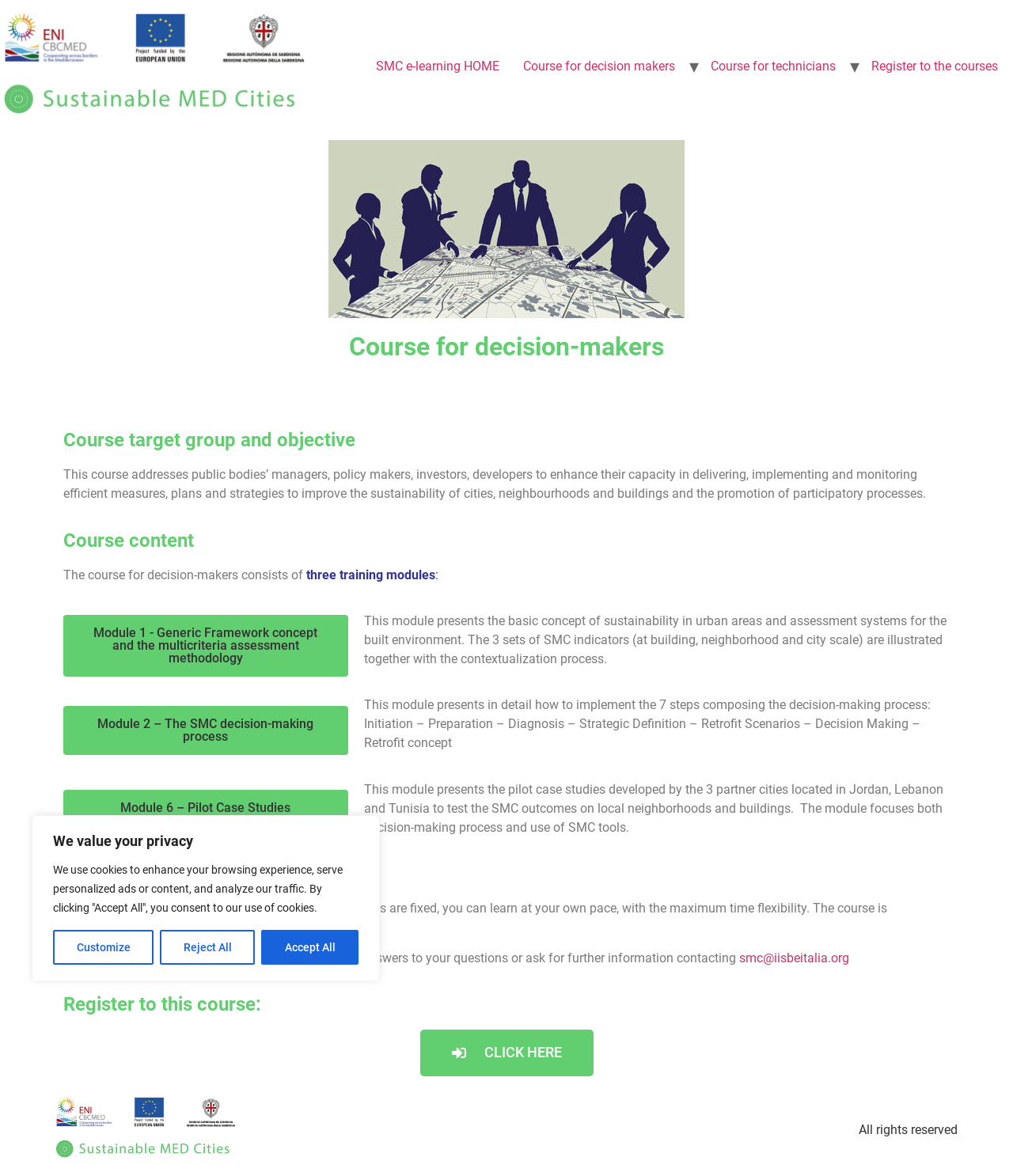Answer the question with a single word or phrase: 
What is the cost of the course?

Free